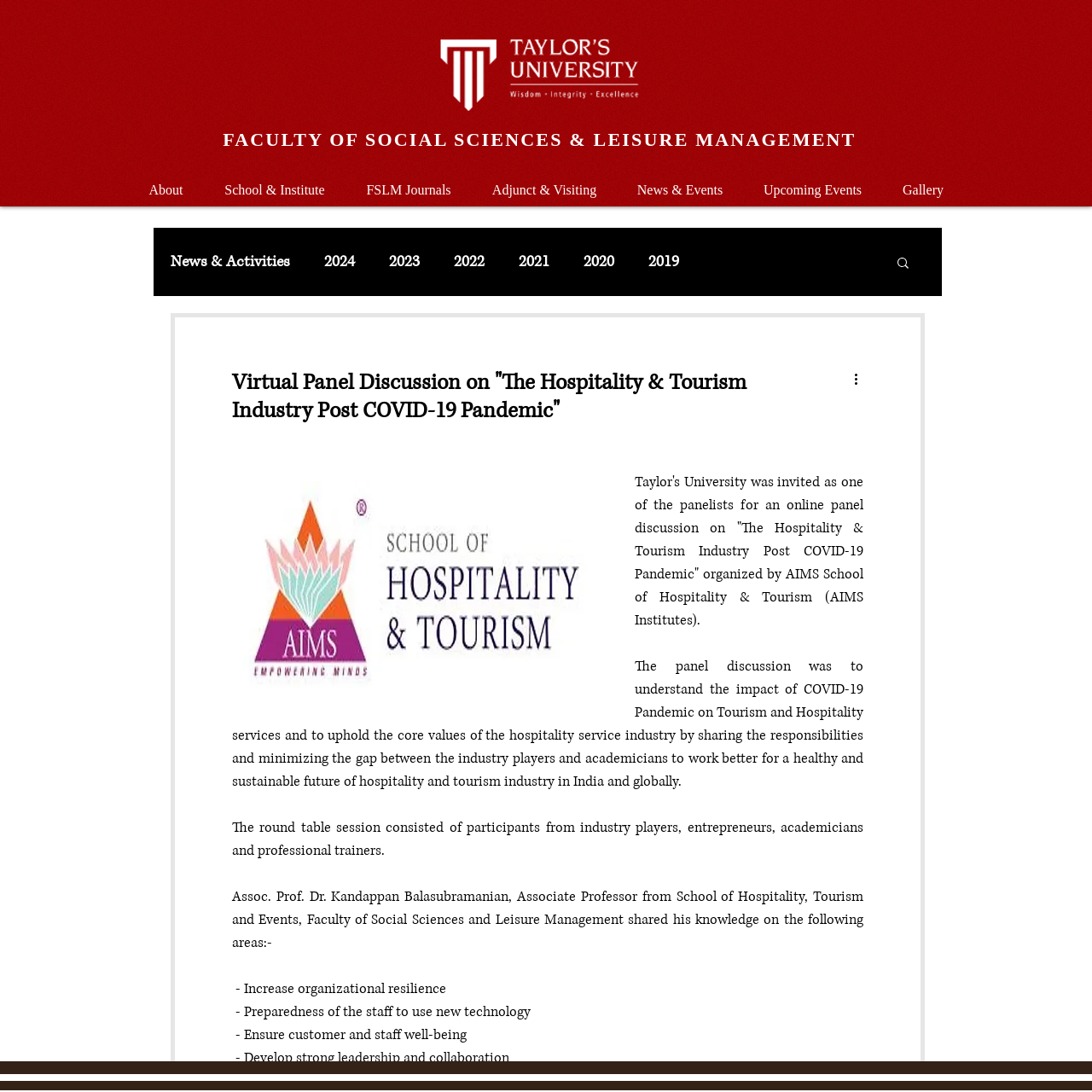Specify the bounding box coordinates of the area to click in order to execute this command: 'Click the 'About' link'. The coordinates should consist of four float numbers ranging from 0 to 1, and should be formatted as [left, top, right, bottom].

[0.117, 0.157, 0.187, 0.177]